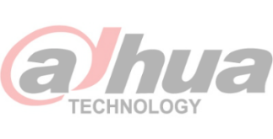What is the purpose of the traffic management system? Refer to the image and provide a one-word or short phrase answer.

Improve safety and efficiency